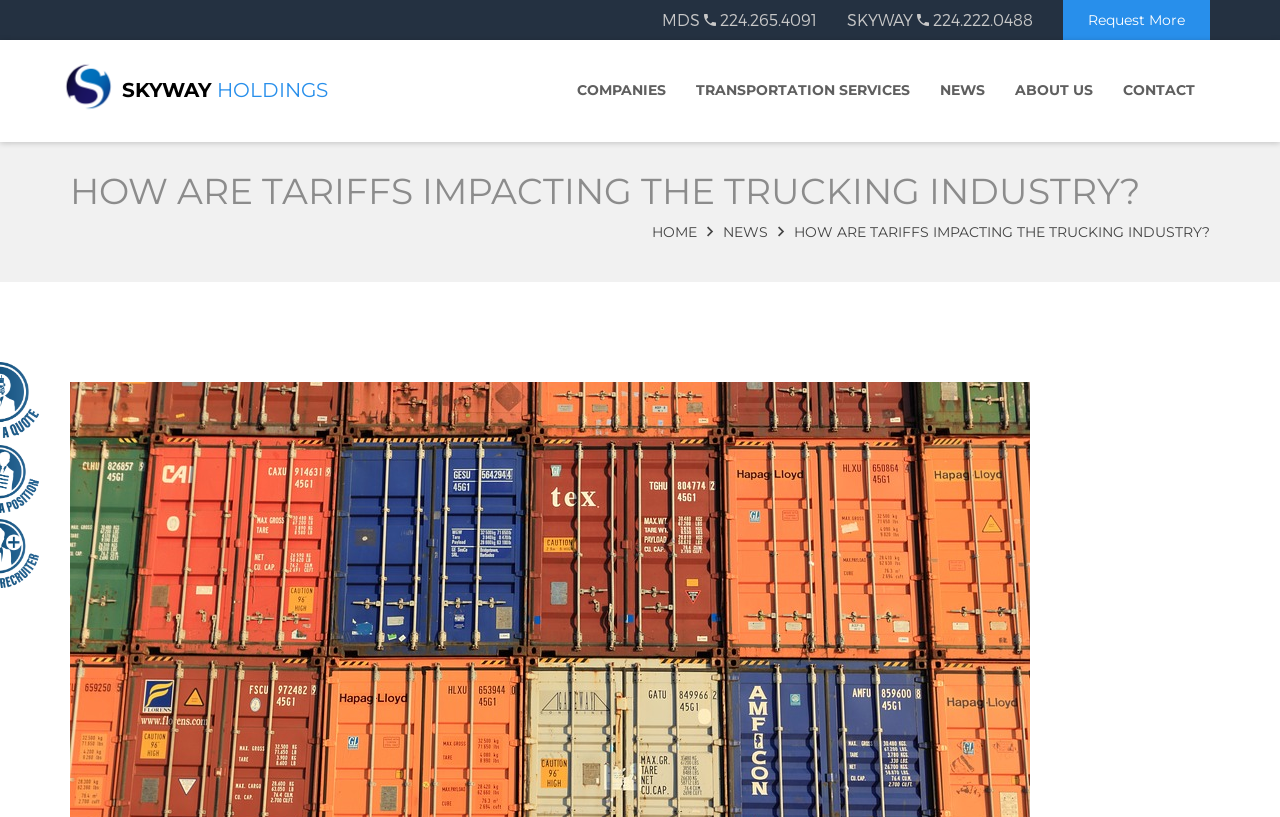How many navigation links are present in the top section?
Answer the question in as much detail as possible.

I found five links in the top section of the webpage, namely 'COMPANIES', 'TRANSPORTATION SERVICES', 'NEWS', 'ABOUT US', and 'CONTACT', which suggests that there are five navigation links present in the top section.